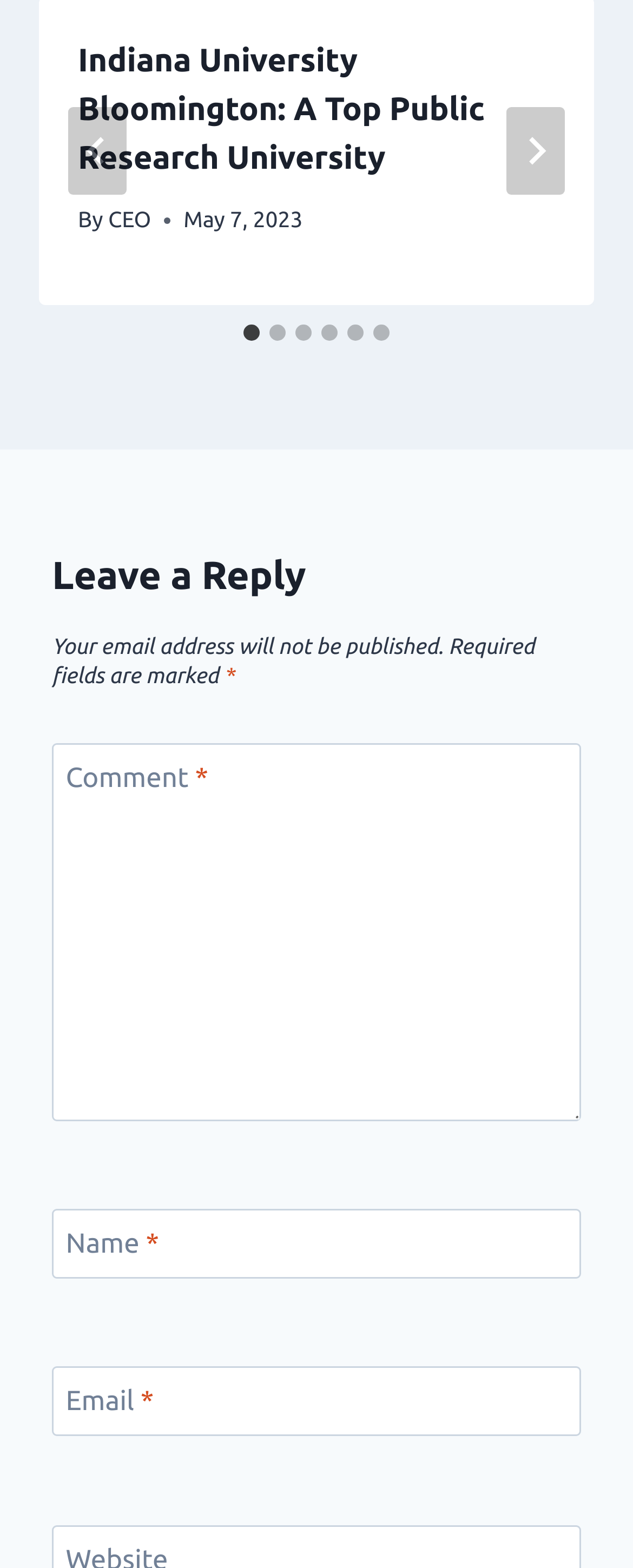Identify the bounding box of the UI element that matches this description: "aria-label="Go to slide 4"".

[0.508, 0.207, 0.533, 0.217]